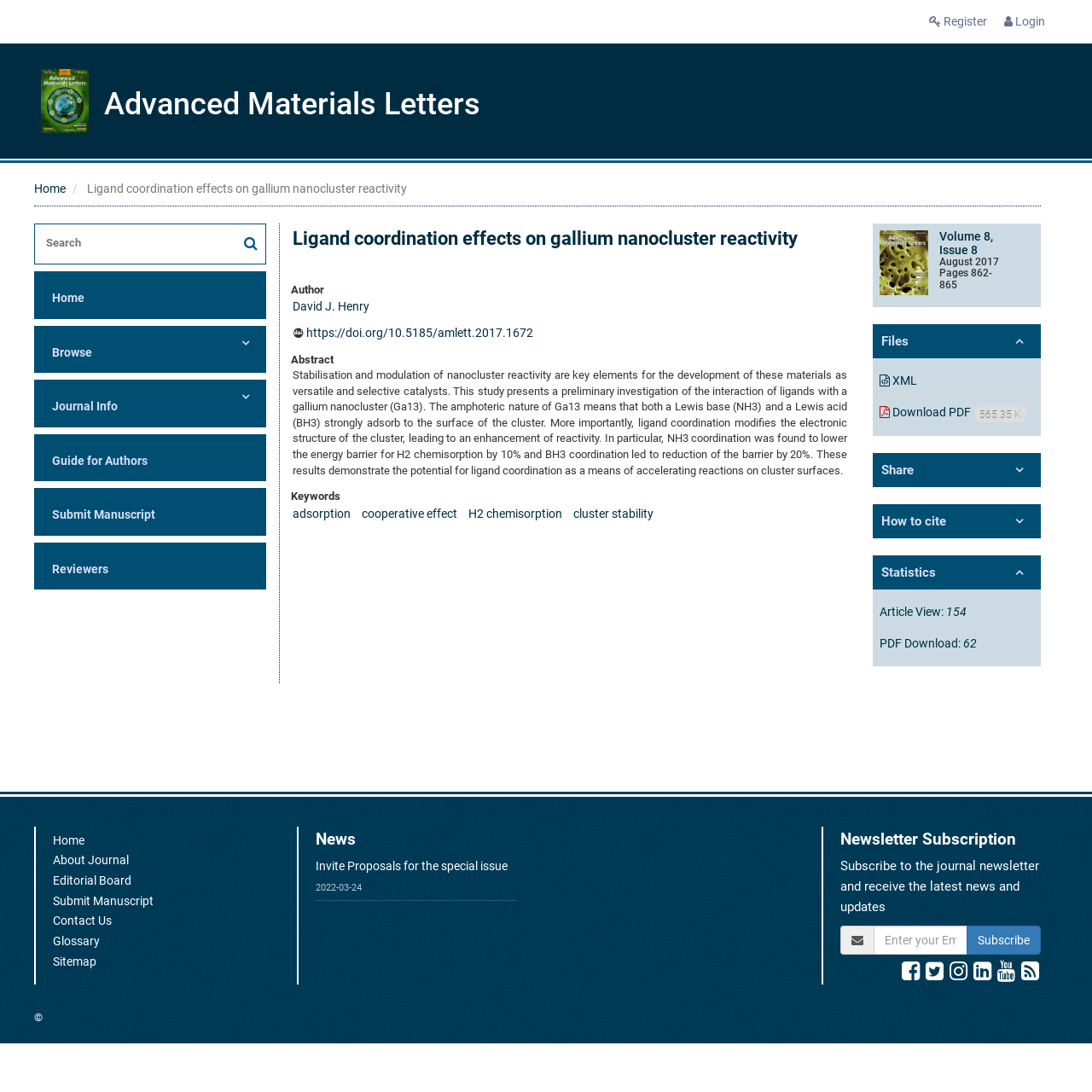Give a one-word or one-phrase response to the question: 
What is the file size of the PDF download?

565.35 K